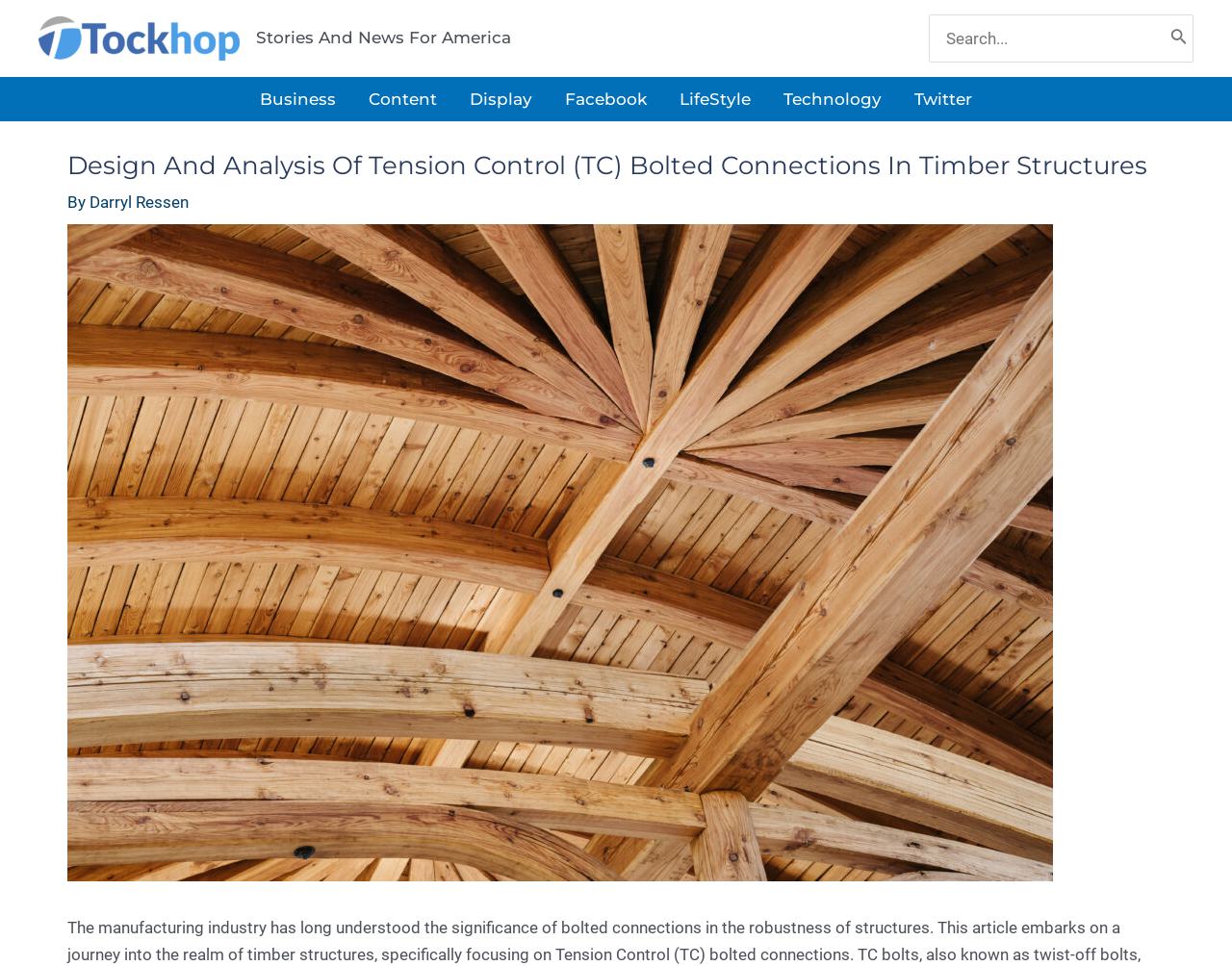Using the details from the image, please elaborate on the following question: What are the categories listed in the site navigation?

I found the categories by looking at the site navigation section, which lists several categories, including 'Business', 'Content', 'Display', 'Facebook', 'LifeStyle', 'Technology', and 'Twitter'.